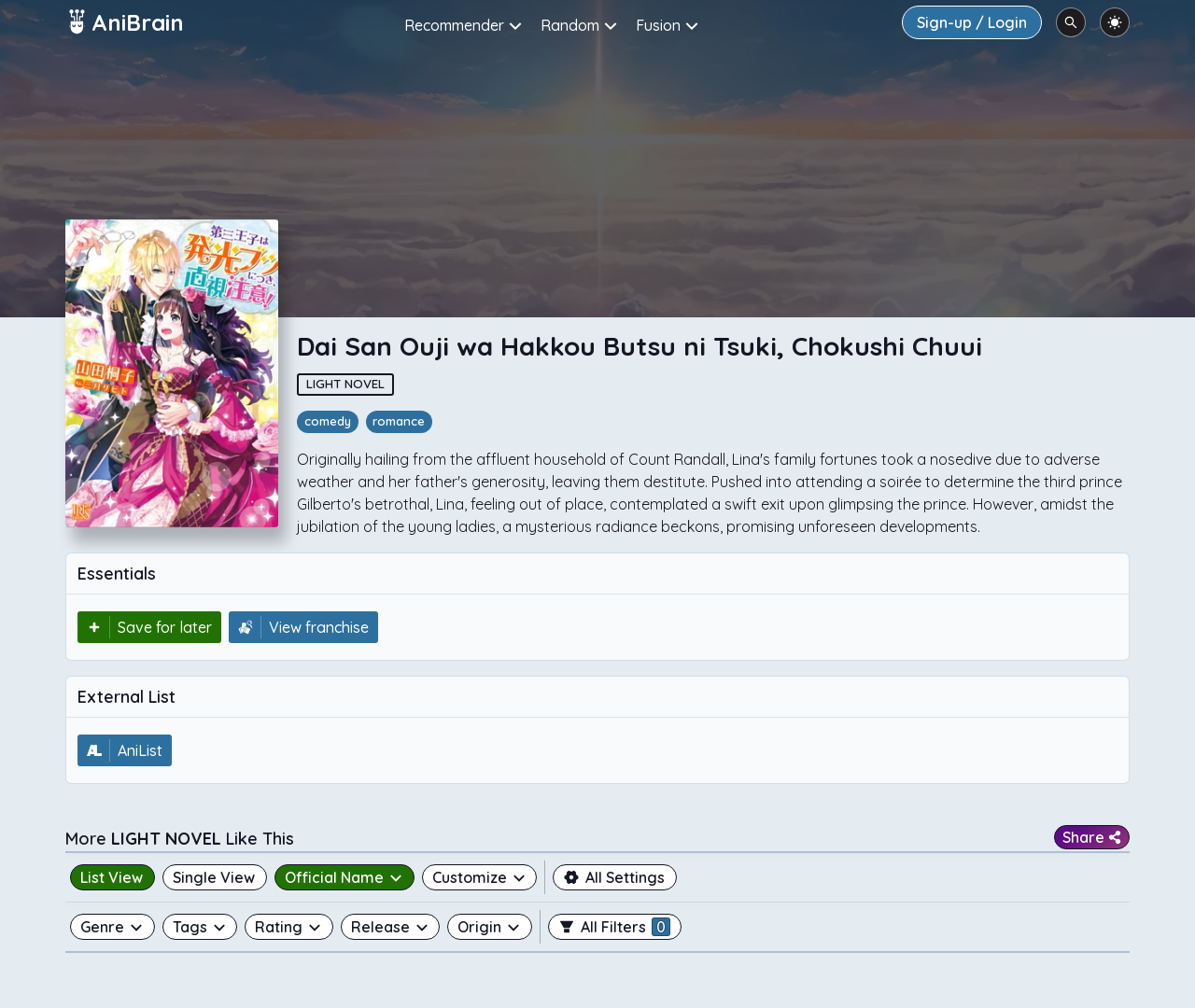Please extract the title of the webpage.

Dai San Ouji wa Hakkou Butsu ni Tsuki, Chokushi Chuui